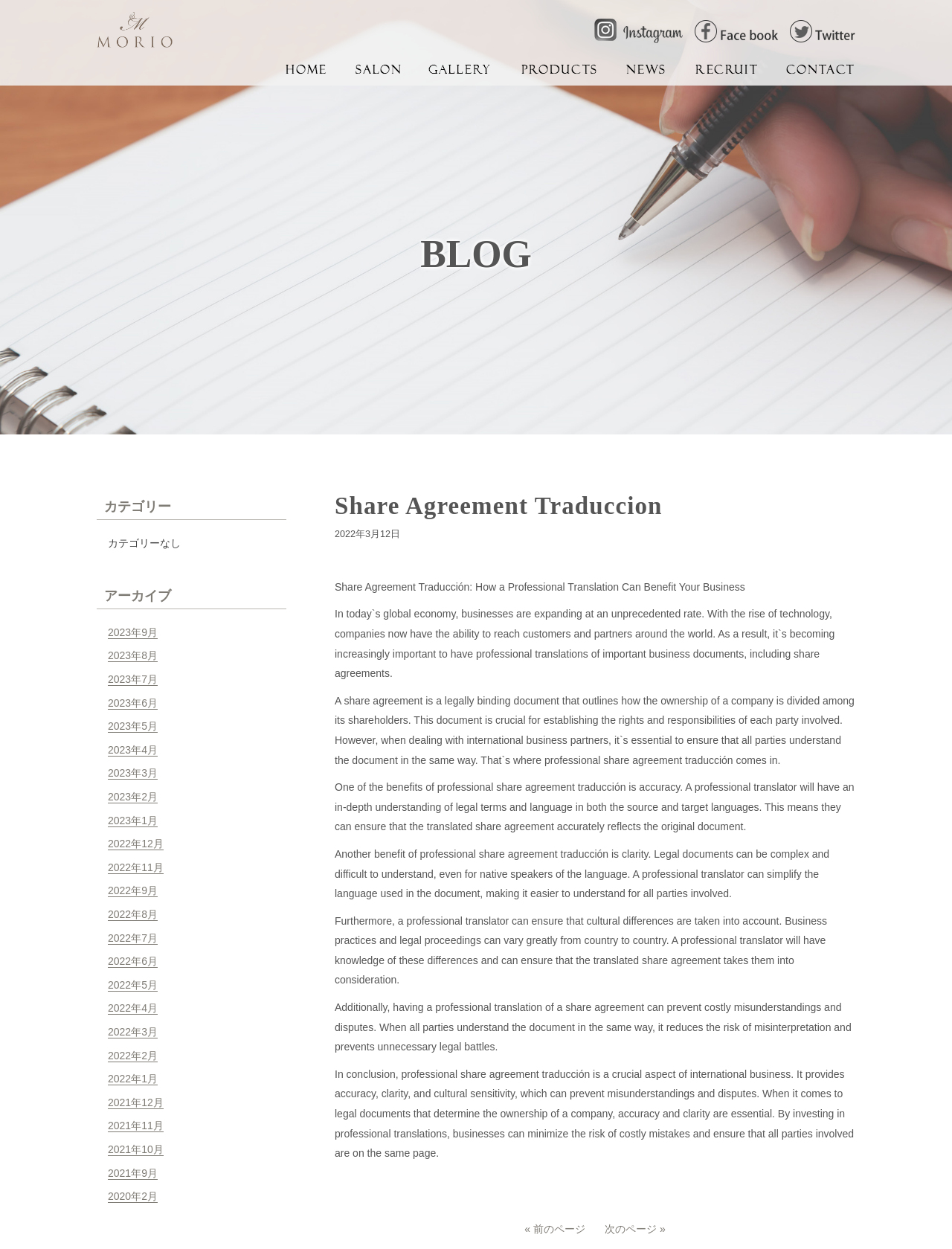Locate the UI element that matches the description « 前のページ in the webpage screenshot. Return the bounding box coordinates in the format (top-left x, top-left y, bottom-right x, bottom-right y), with values ranging from 0 to 1.

[0.549, 0.978, 0.617, 0.989]